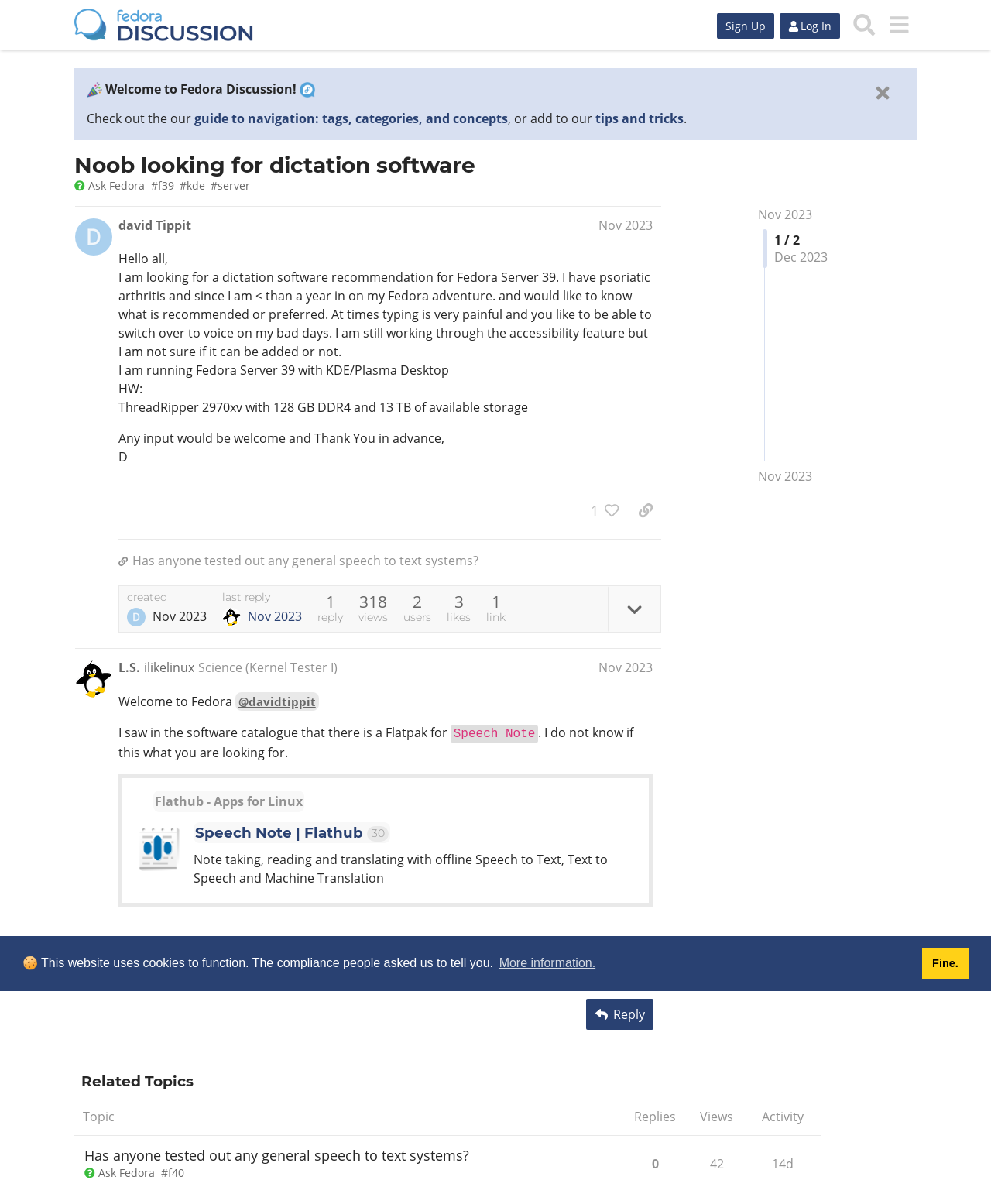Examine the image and give a thorough answer to the following question:
What is the topic of the first post?

The topic of the first post can be found in the heading of the post, which says 'Noob looking for dictation software'. This indicates that the post is about finding a dictation software recommendation.